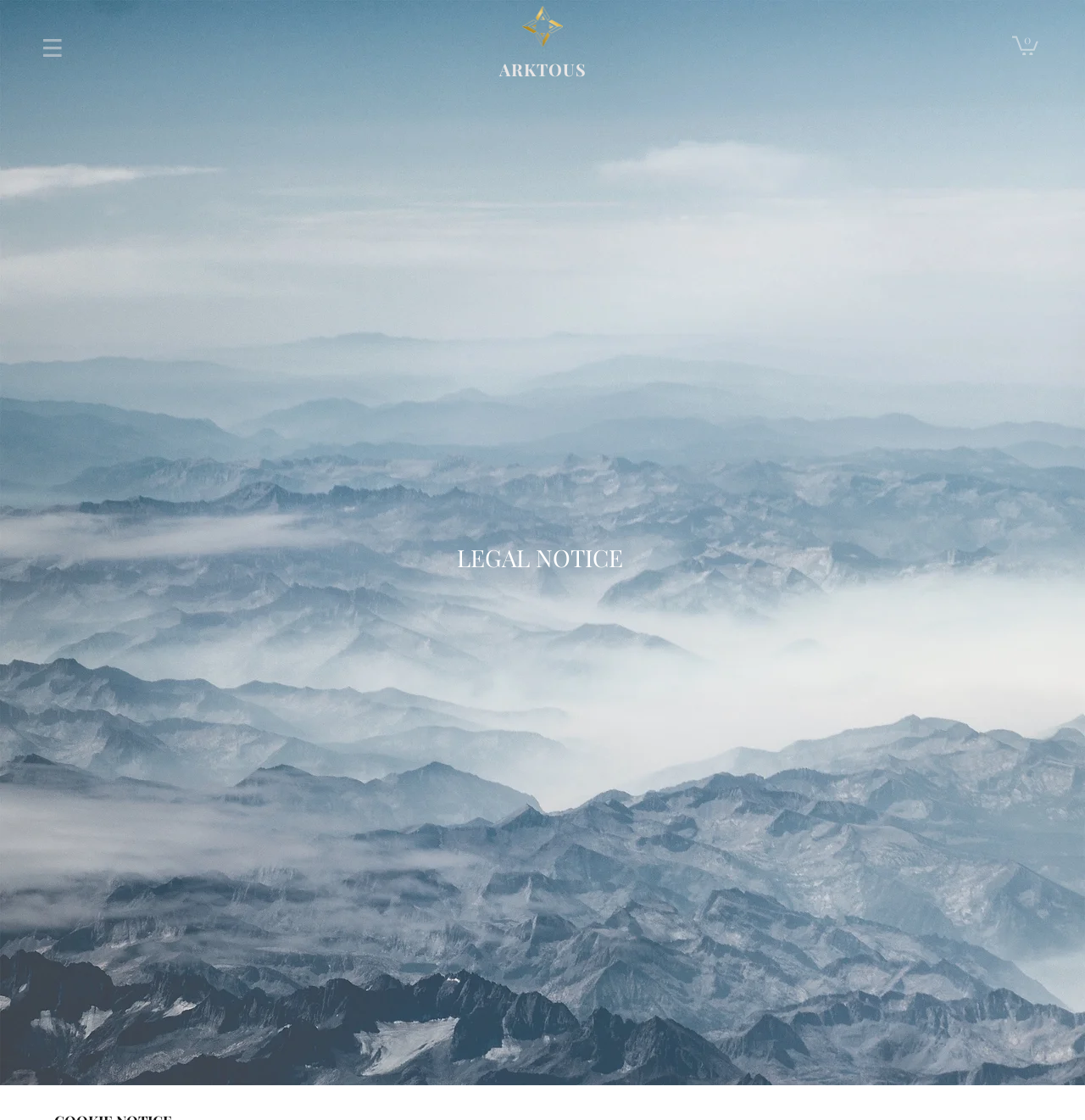Locate the heading on the webpage and return its text.

[  LEGAL NOTICES  ]  -  © 2023 ARKTOUS AS